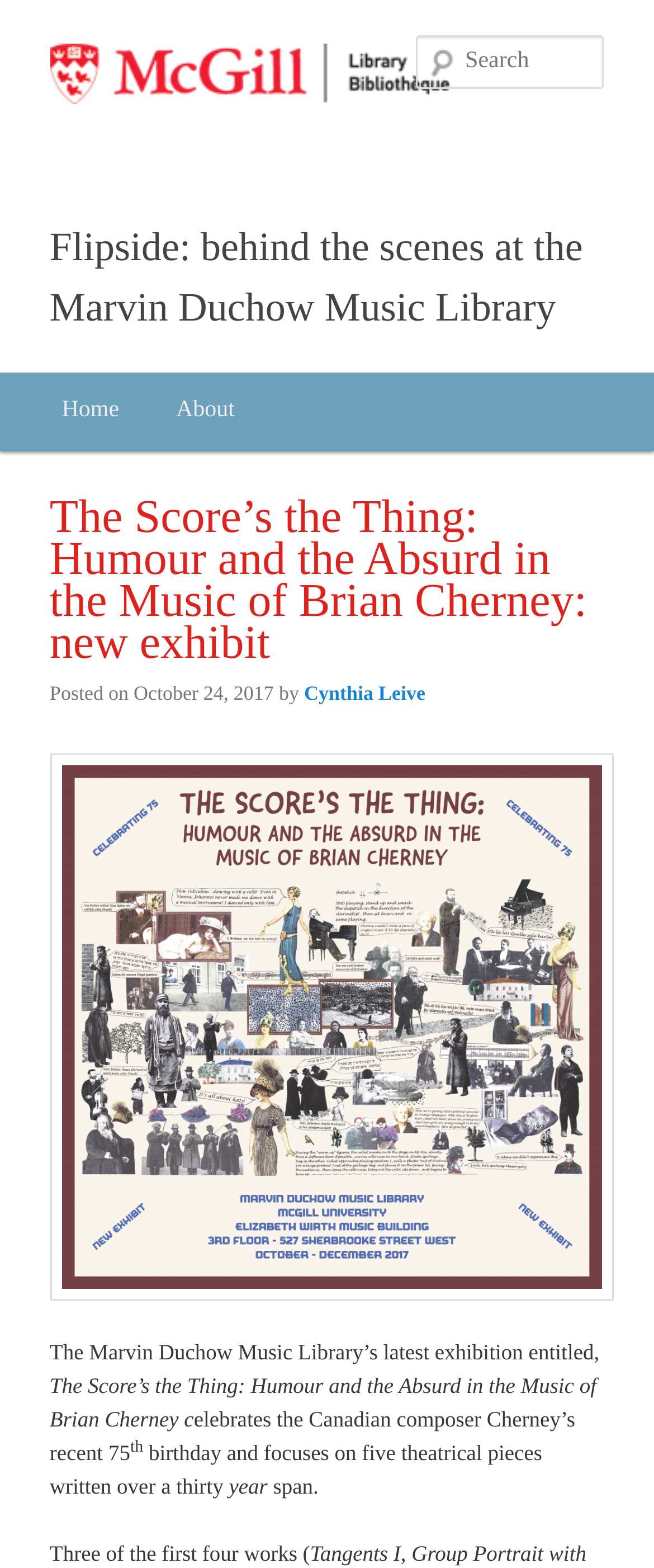Please identify the bounding box coordinates of the region to click in order to complete the task: "Read the post by Cynthia Leive". The coordinates must be four float numbers between 0 and 1, specified as [left, top, right, bottom].

[0.465, 0.435, 0.65, 0.45]